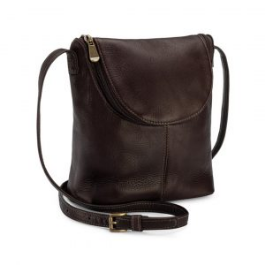Use one word or a short phrase to answer the question provided: 
How much does the U Zip Crossbody Cafe retail for?

$78.00